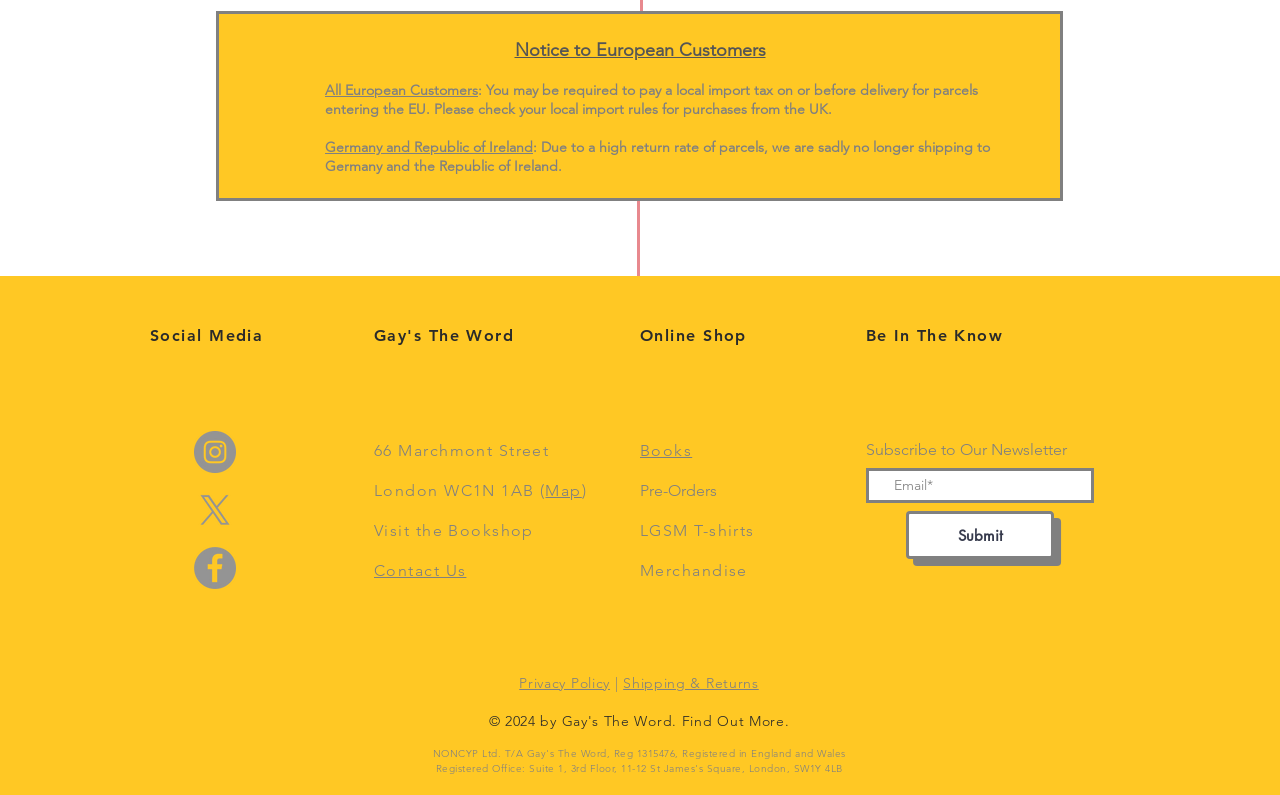How many links are available in the footer section?
Using the picture, provide a one-word or short phrase answer.

4